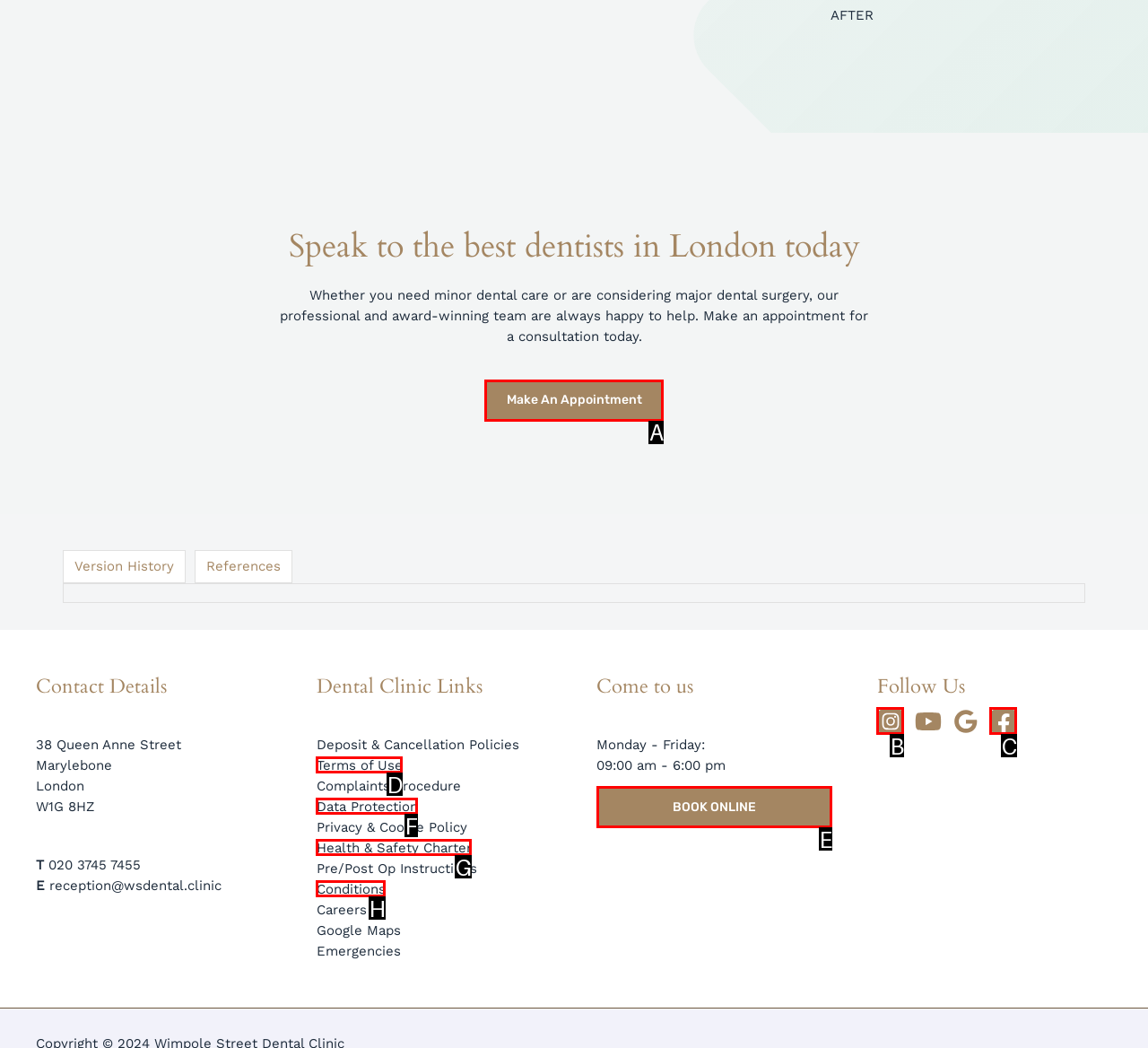Using the provided description: Course Descriptions and Numbering Schema, select the HTML element that corresponds to it. Indicate your choice with the option's letter.

None